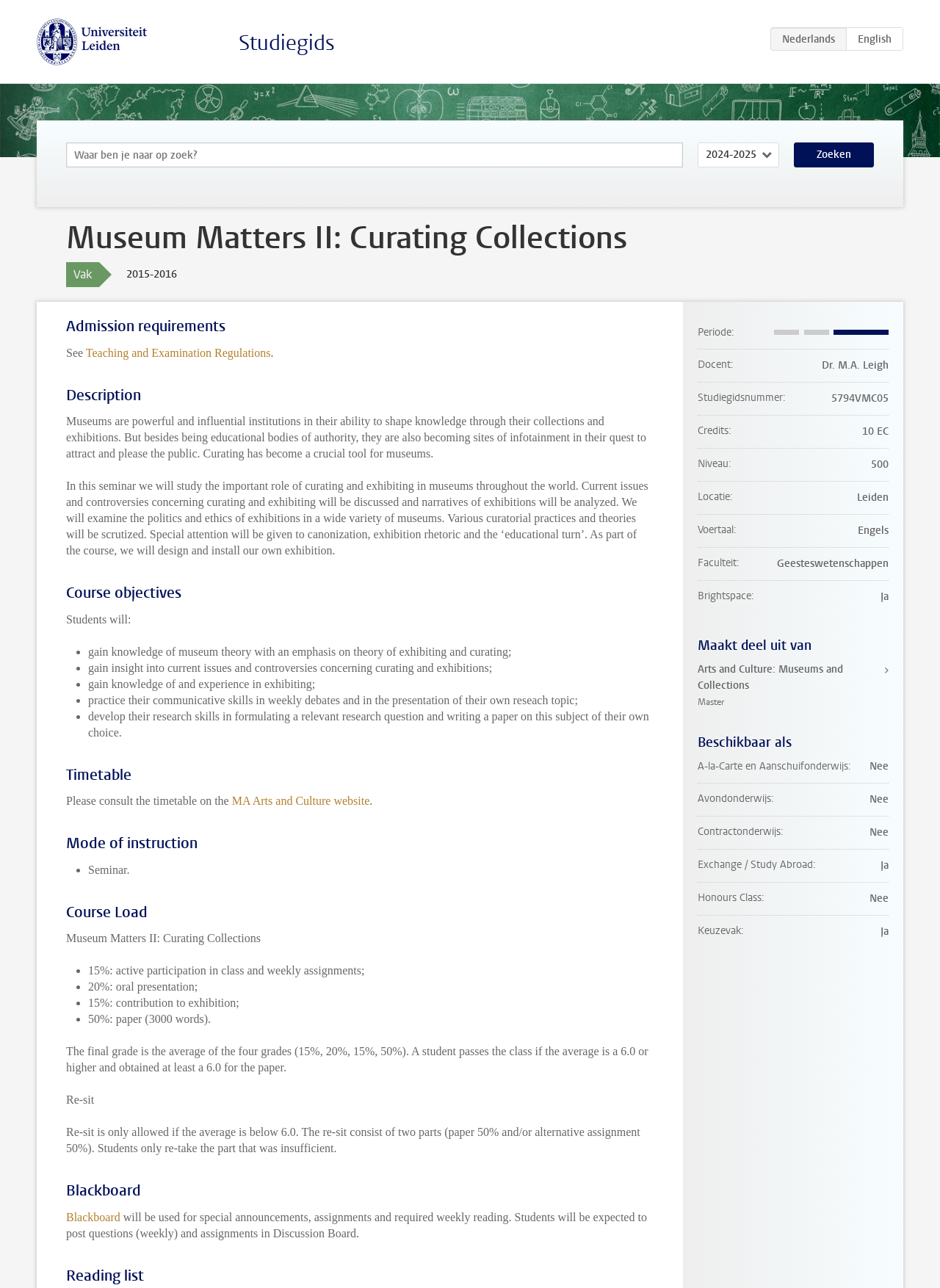Locate the coordinates of the bounding box for the clickable region that fulfills this instruction: "Search for keywords".

[0.07, 0.111, 0.727, 0.13]